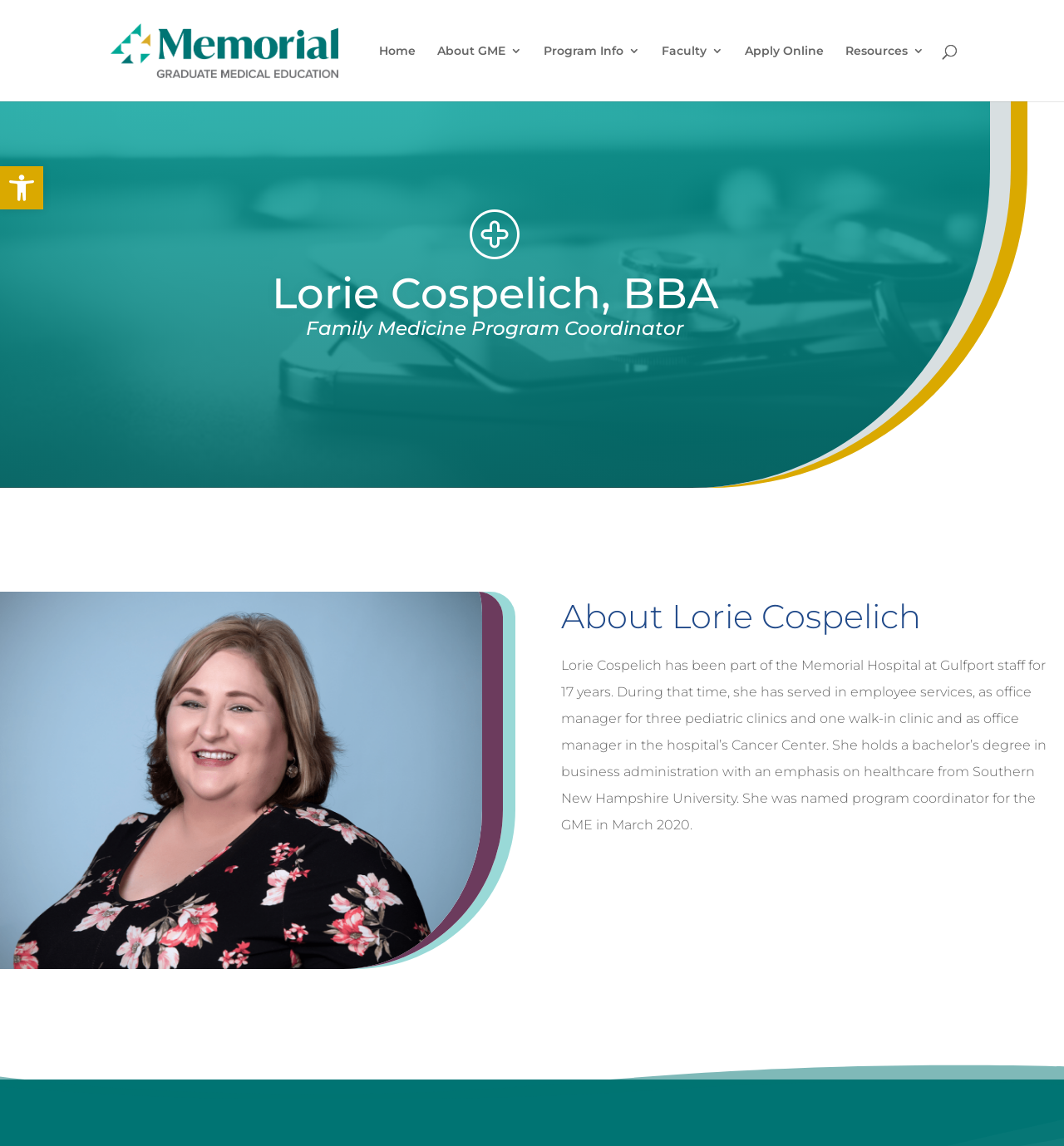Using the webpage screenshot and the element description Open toolbar Accessibility Tools, determine the bounding box coordinates. Specify the coordinates in the format (top-left x, top-left y, bottom-right x, bottom-right y) with values ranging from 0 to 1.

[0.0, 0.145, 0.041, 0.183]